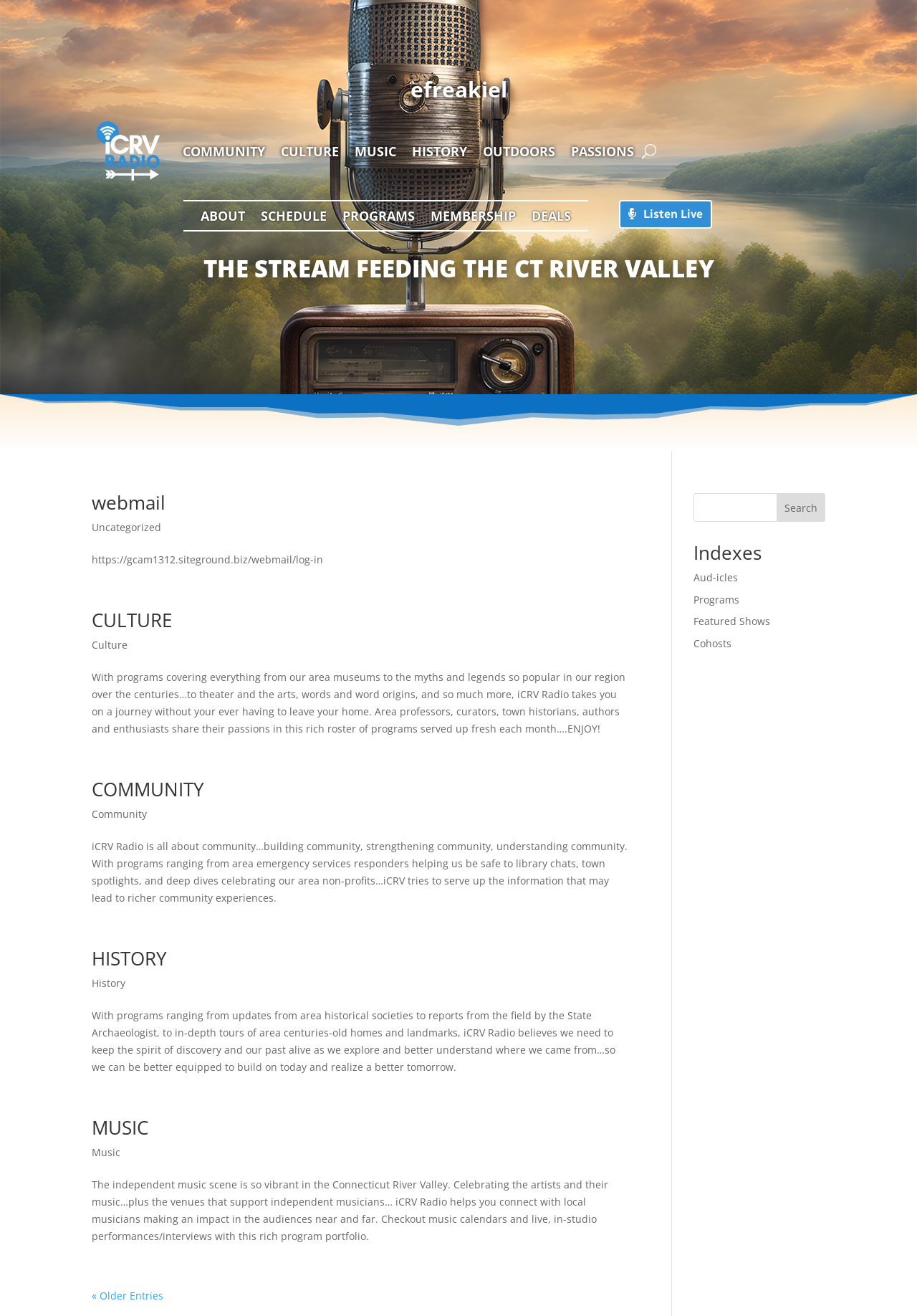Describe all the key features and sections of the webpage thoroughly.

The webpage is for a radio station called iCRVRadio, with the title "efreakiel | iCRVRadio" at the top. Below the title, there are seven navigation links: "COMMUNITY", "CULTURE", "MUSIC", "HISTORY", "OUTDOORS", "PASSIONS", and "ABOUT", which are evenly spaced and take up about half of the screen width.

To the right of the navigation links, there is a button with the letter "U" and a link that says "Listen Live" with a music note icon. Below these elements, there is a heading that reads "THE STREAM FEEDING THE CT RIVER VALLEY".

The main content of the webpage is divided into four sections, each with a heading and a brief description. The sections are "webmail", "CULTURE", "COMMUNITY", and "HISTORY", and they take up about two-thirds of the screen height. Each section has a heading, a link with the same name as the heading, and a brief descriptive text.

To the right of the main content, there is a search bar with a search box and a "Search" button. Below the search bar, there is a heading that says "Indexes" and four links: "Aud-icles", "Programs", "Featured Shows", and "Cohosts".

At the very bottom of the page, there is a link that says "« Older Entries".